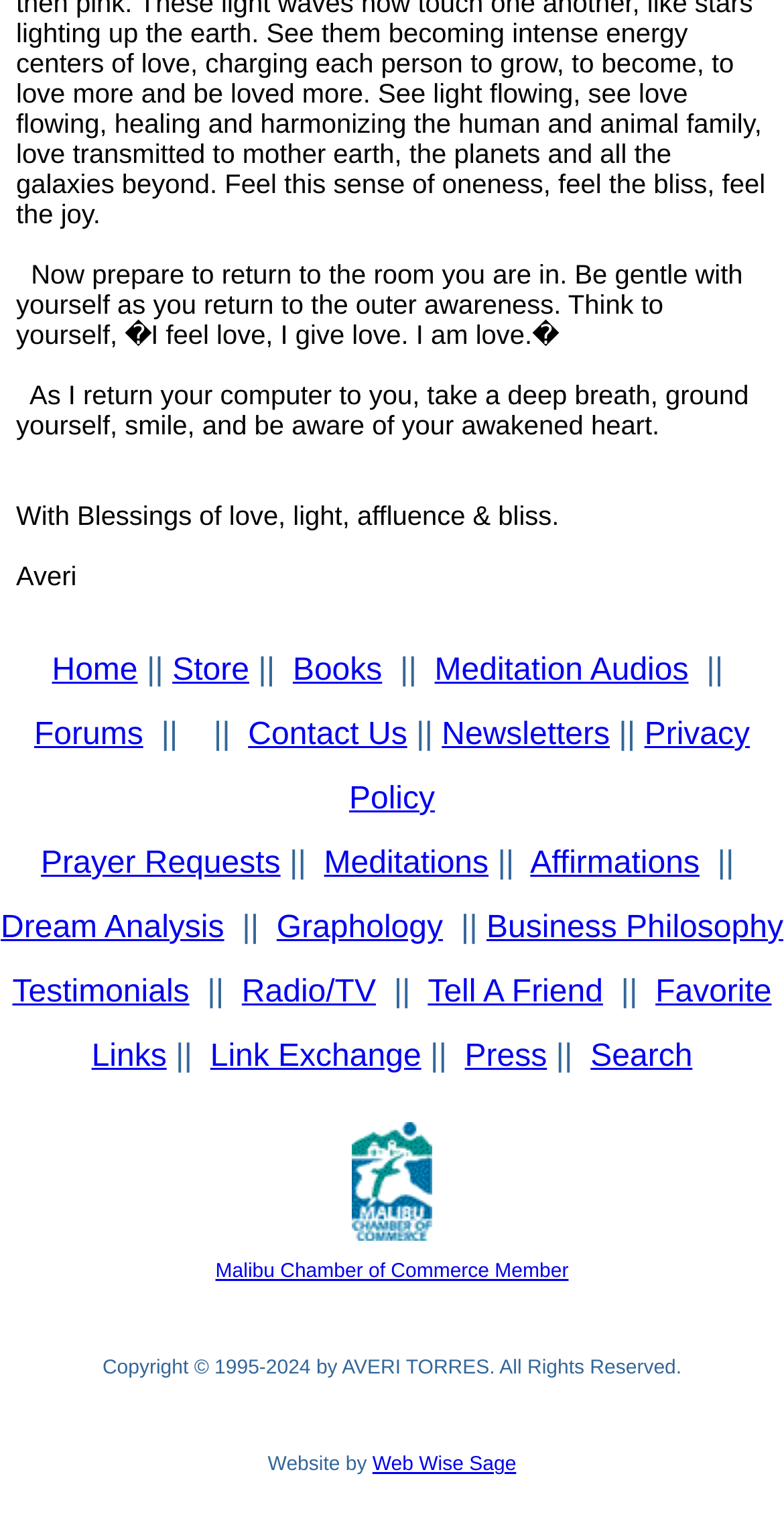Use a single word or phrase to answer the question: 
What is the purpose of the meditation audio?

To return to outer awareness